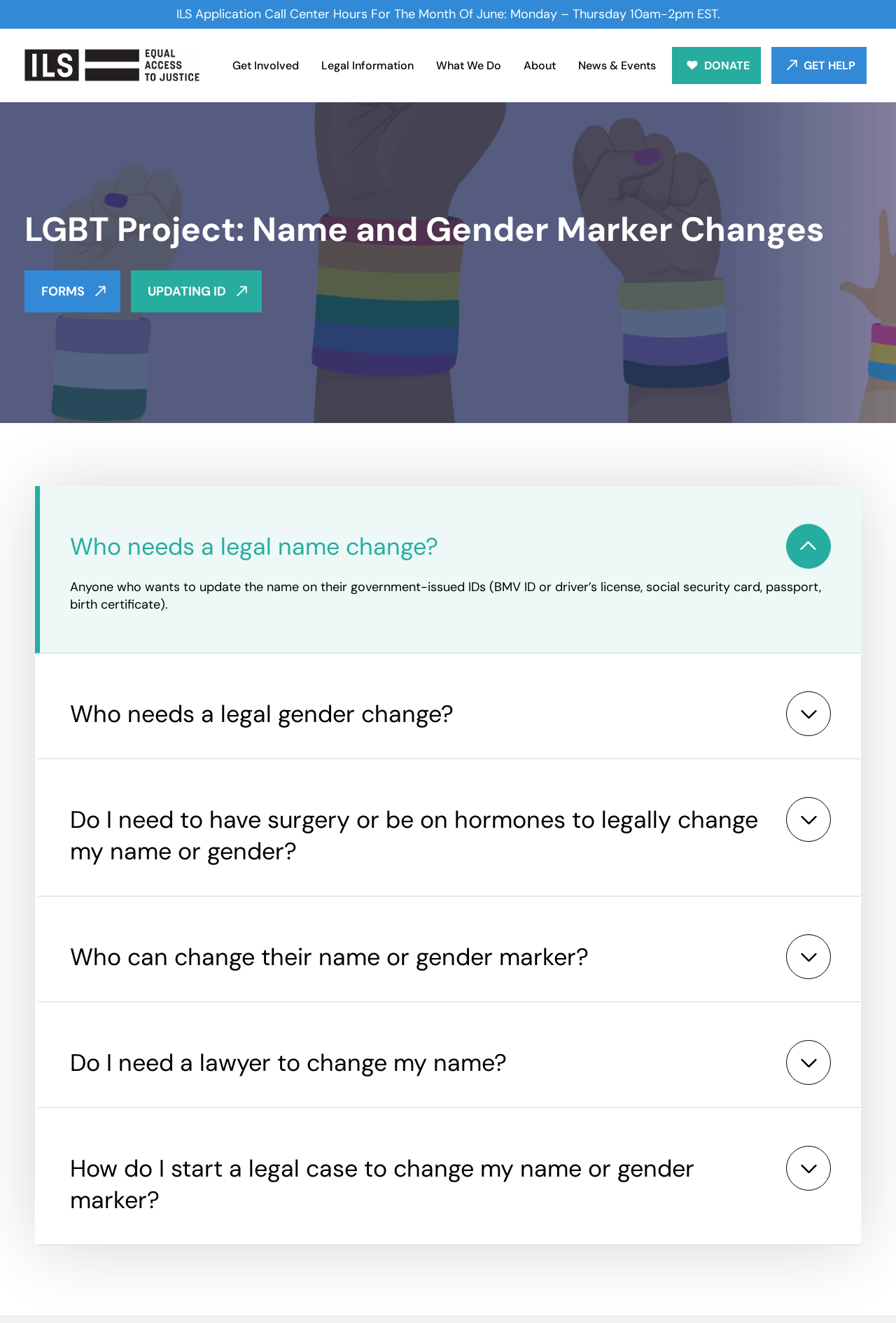Look at the image and give a detailed response to the following question: Who can help with changing one's name?

The webpage answers the question 'Do I need a lawyer to change my name?' which implies that a lawyer can help with changing one's name, although it may not be necessary.